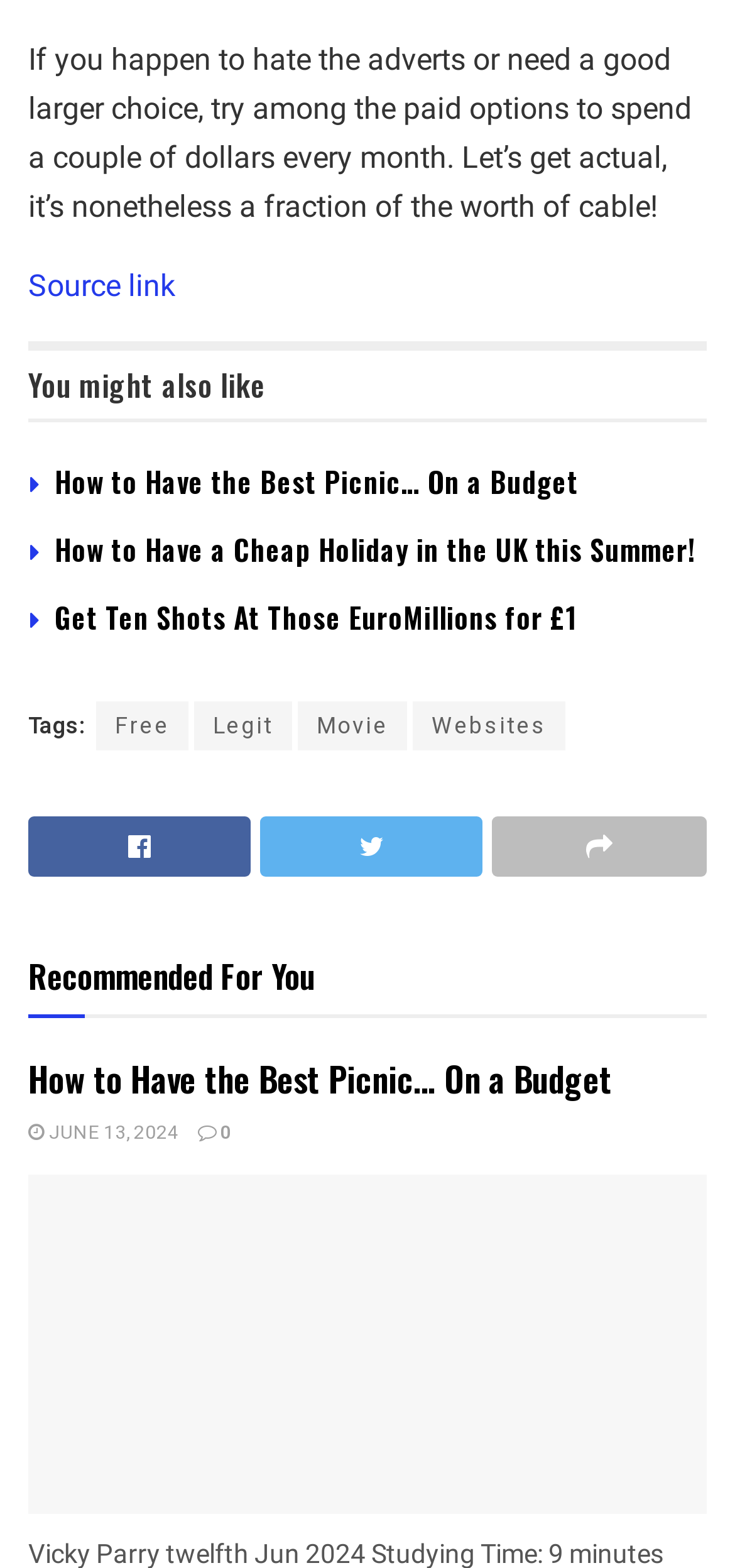Determine the bounding box for the described UI element: "June 13, 2024".

[0.038, 0.715, 0.244, 0.732]